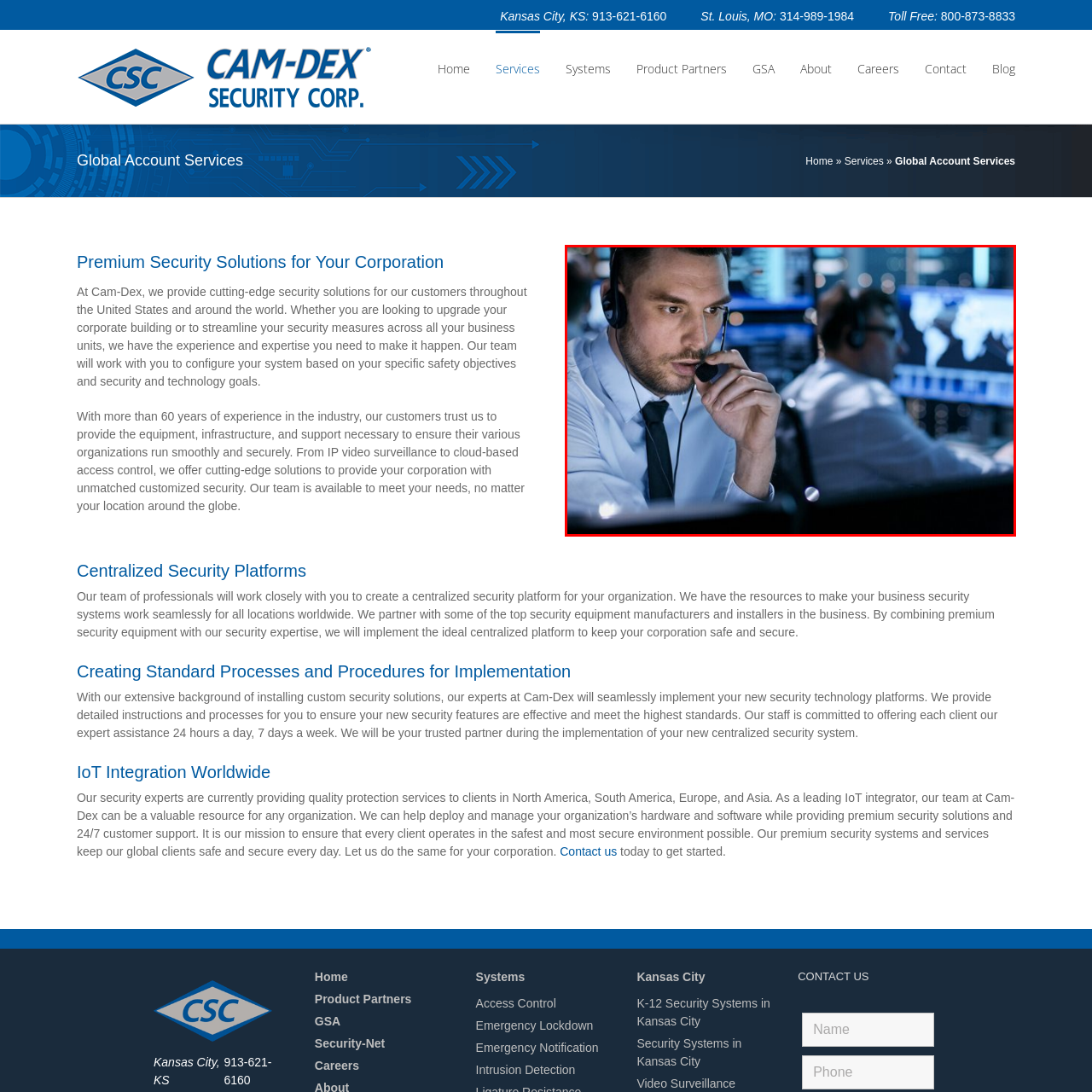What is the name of the corporation?
Observe the part of the image inside the red bounding box and answer the question concisely with one word or a short phrase.

Cam-Dex Security Corporation